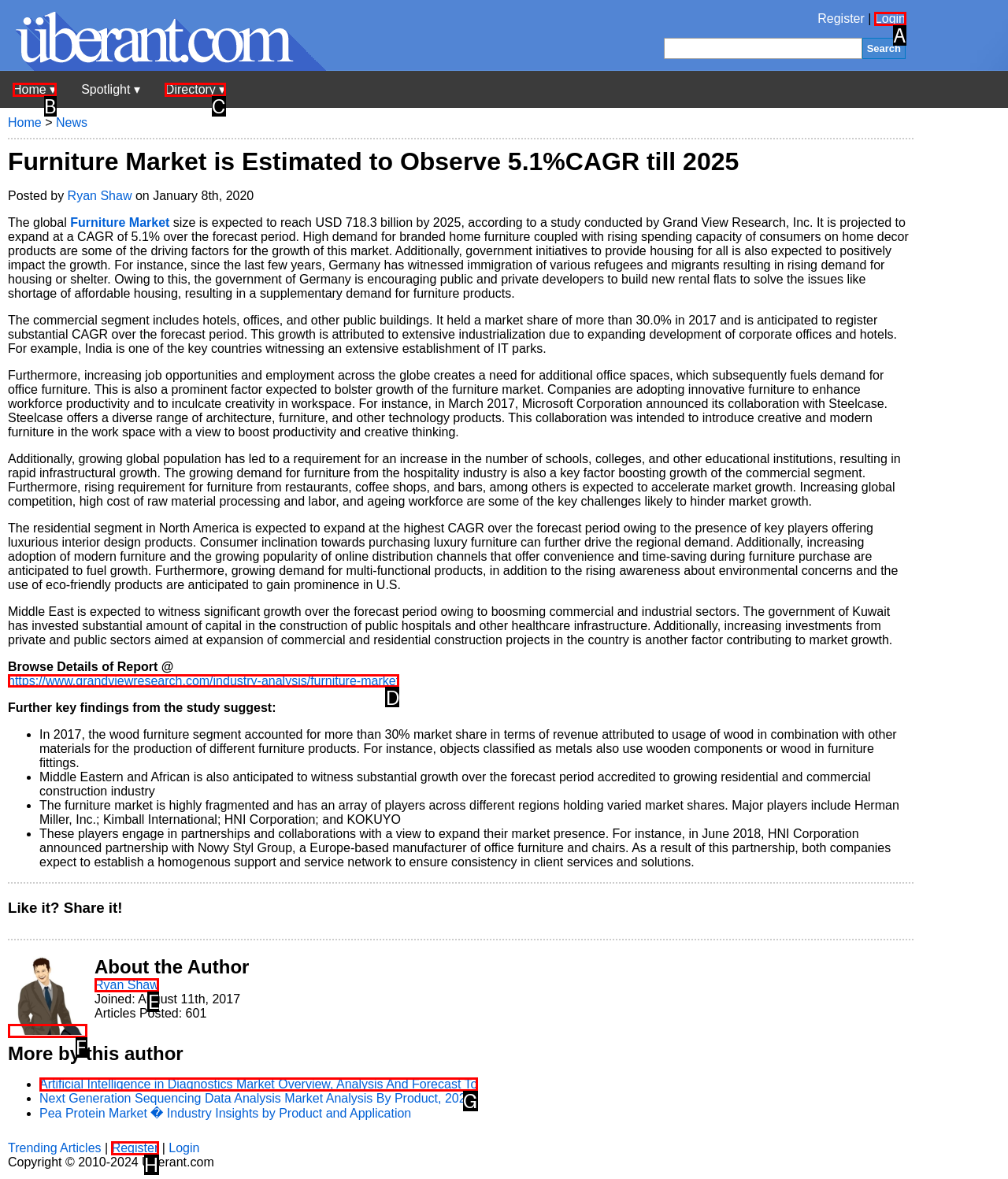Given the task: Browse Details of Report, indicate which boxed UI element should be clicked. Provide your answer using the letter associated with the correct choice.

D